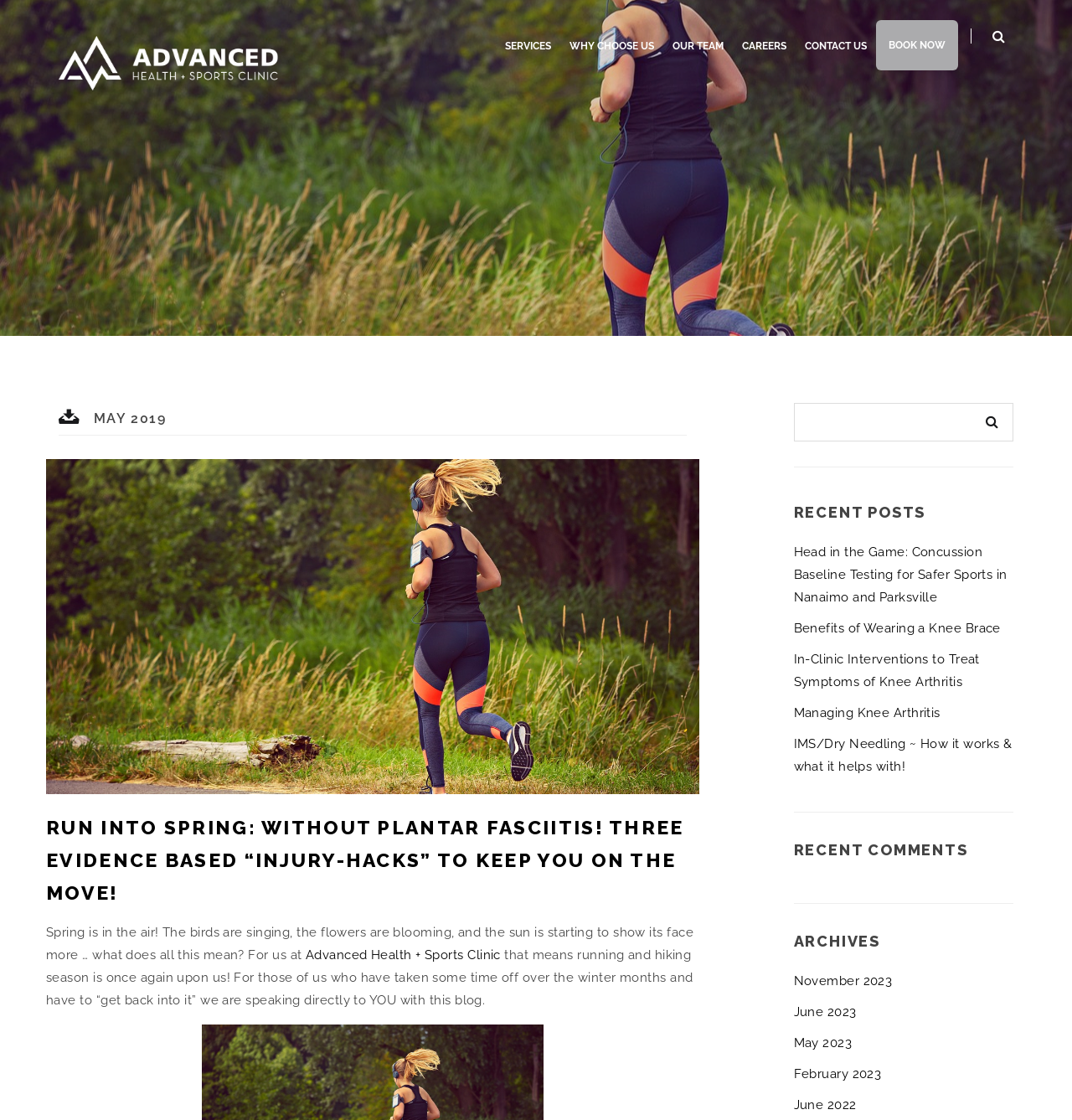Convey a detailed summary of the webpage, mentioning all key elements.

The webpage is about Advanced Health Clinic, with a focus on health and wellness. At the top, there is a navigation menu with links to "SERVICES", "WHY CHOOSE US", "OUR TEAM", "CAREERS", "CONTACT US", and "BOOK NOW". 

Below the navigation menu, there is a large header section with the title "MAY 2019" and a subheading "RUN INTO SPRING: WITHOUT PLANTAR FASCIITIS! THREE EVIDENCE BASED “INJURY-HACKS” TO KEEP YOU ON THE MOVE!". This section also contains a link to the same title, an image, and some text about the start of spring and the importance of running and hiking season.

To the right of the header section, there is a search bar with a textbox and a "Search" button. Below the search bar, there are three sections: "RECENT POSTS", "RECENT COMMENTS", and "ARCHIVES". The "RECENT POSTS" section contains five links to different blog posts, including "Head in the Game: Concussion Baseline Testing for Safer Sports in Nanaimo and Parksville" and "Benefits of Wearing a Knee Brace". The "ARCHIVES" section contains links to different months, from November 2023 to June 2022.

At the very top of the page, there is a link to a blog post titled "Run Into Spring: WITHOUT Plantar Fasciitis! Three Evidence Based “Injury-Hacks” to keep you on the move!", accompanied by an image. There is also a small icon at the top right corner of the page.